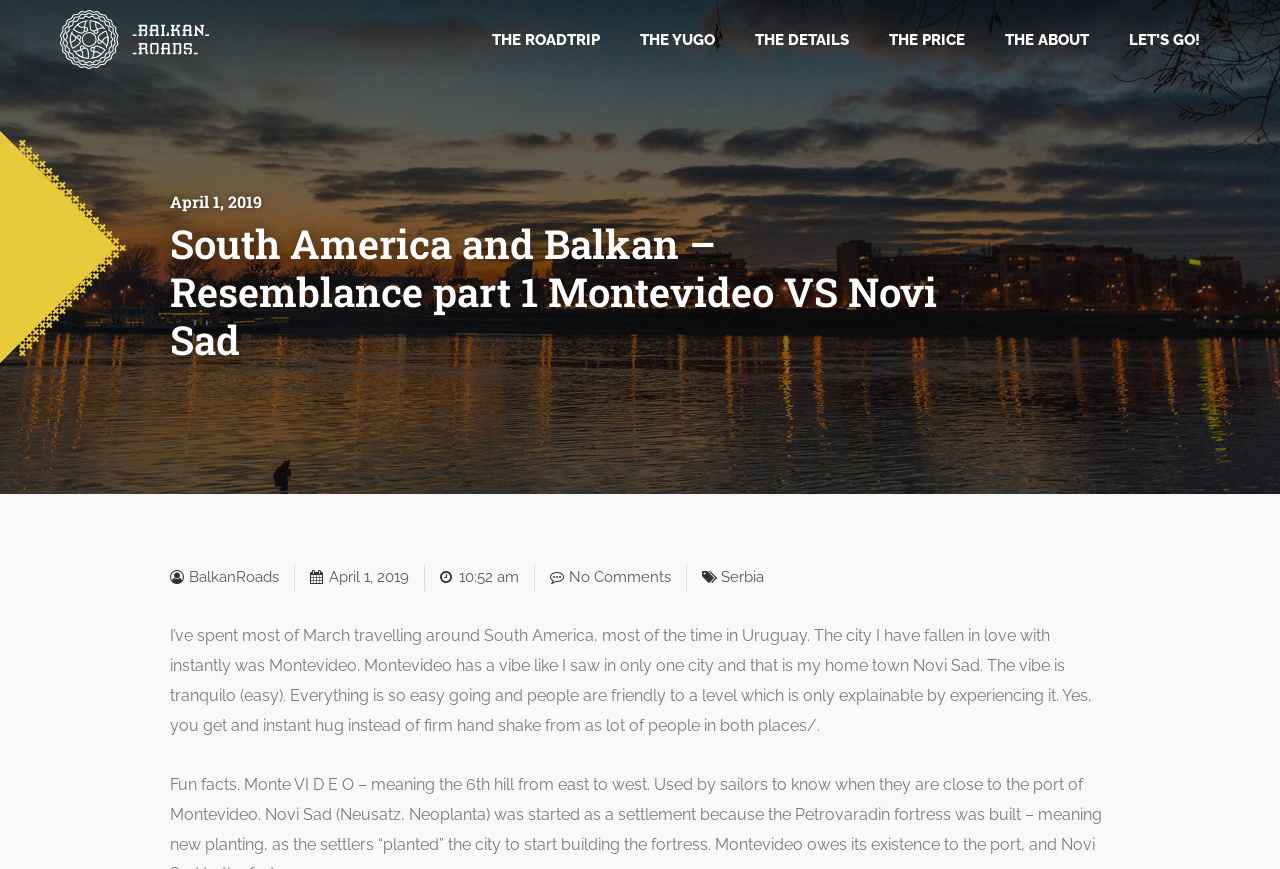What is the author's favorite city in Uruguay?
Please utilize the information in the image to give a detailed response to the question.

The author mentions that they have fallen in love with Montevideo instantly, indicating that it is their favorite city in Uruguay.